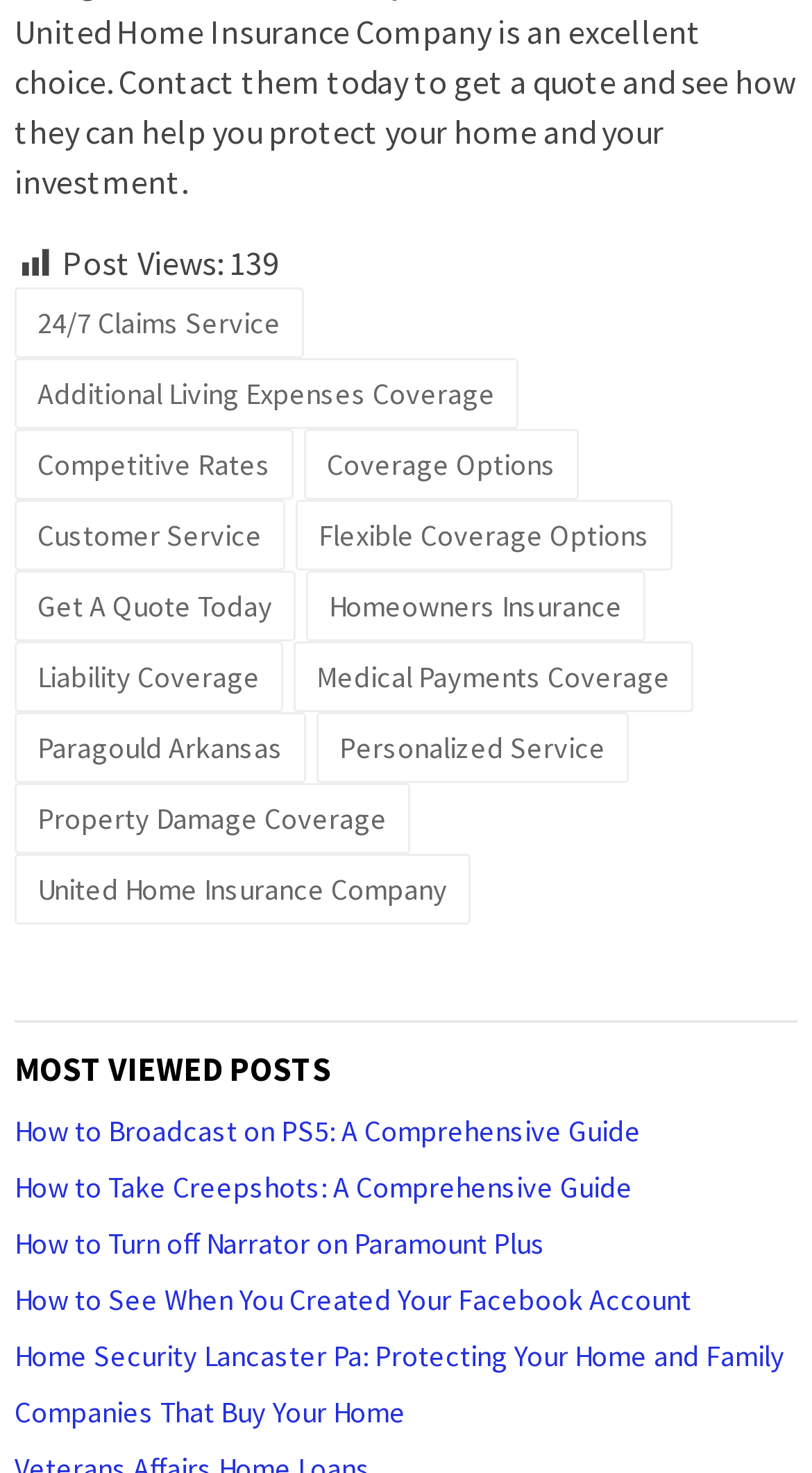Locate the bounding box coordinates of the element you need to click to accomplish the task described by this instruction: "Get A Quote Today".

[0.018, 0.387, 0.364, 0.436]